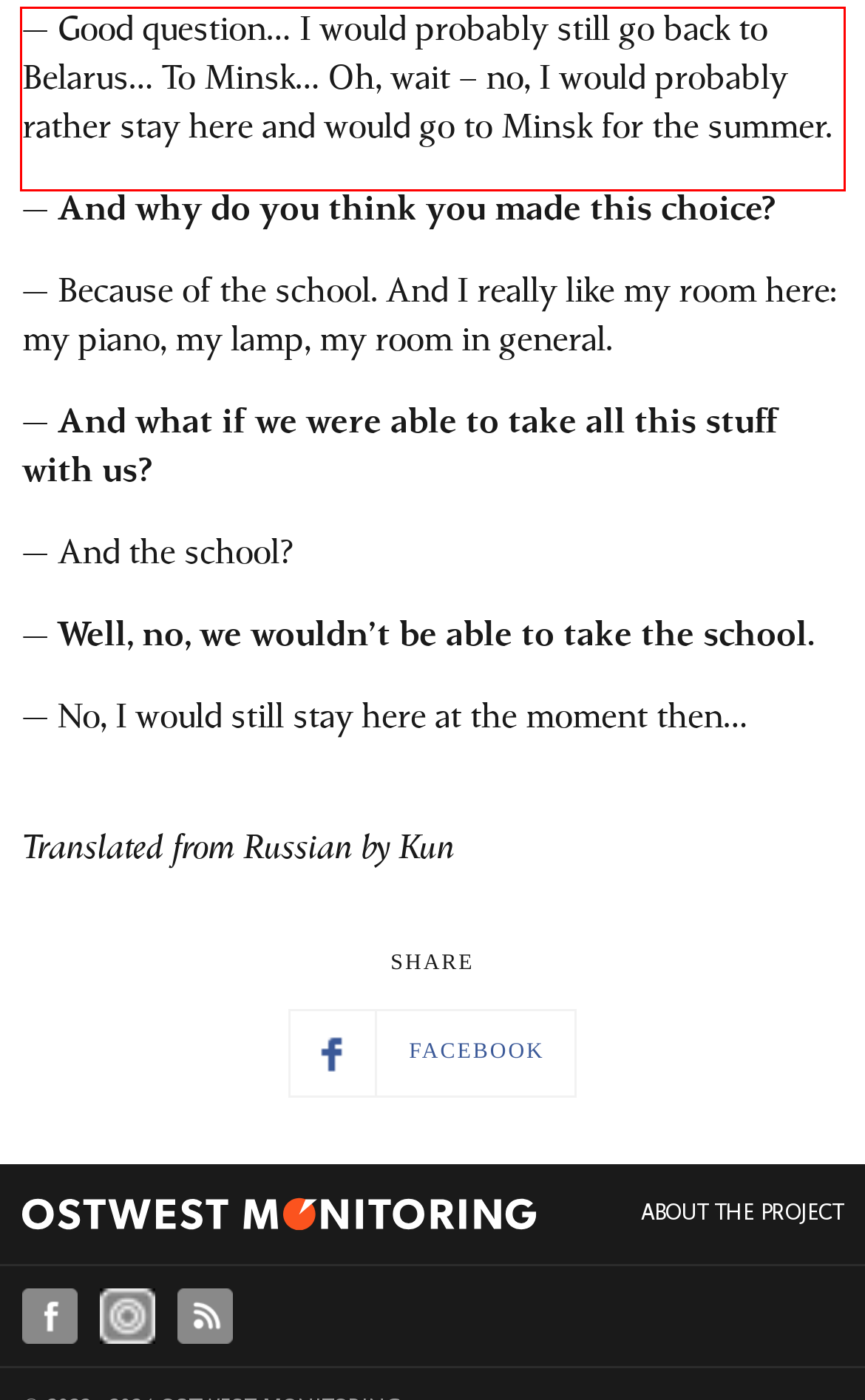Given a screenshot of a webpage, identify the red bounding box and perform OCR to recognize the text within that box.

— Good question… I would probably still go back to Belarus… To Minsk… Oh, wait – no, I would probably rather stay here and would go to Minsk for the summer.